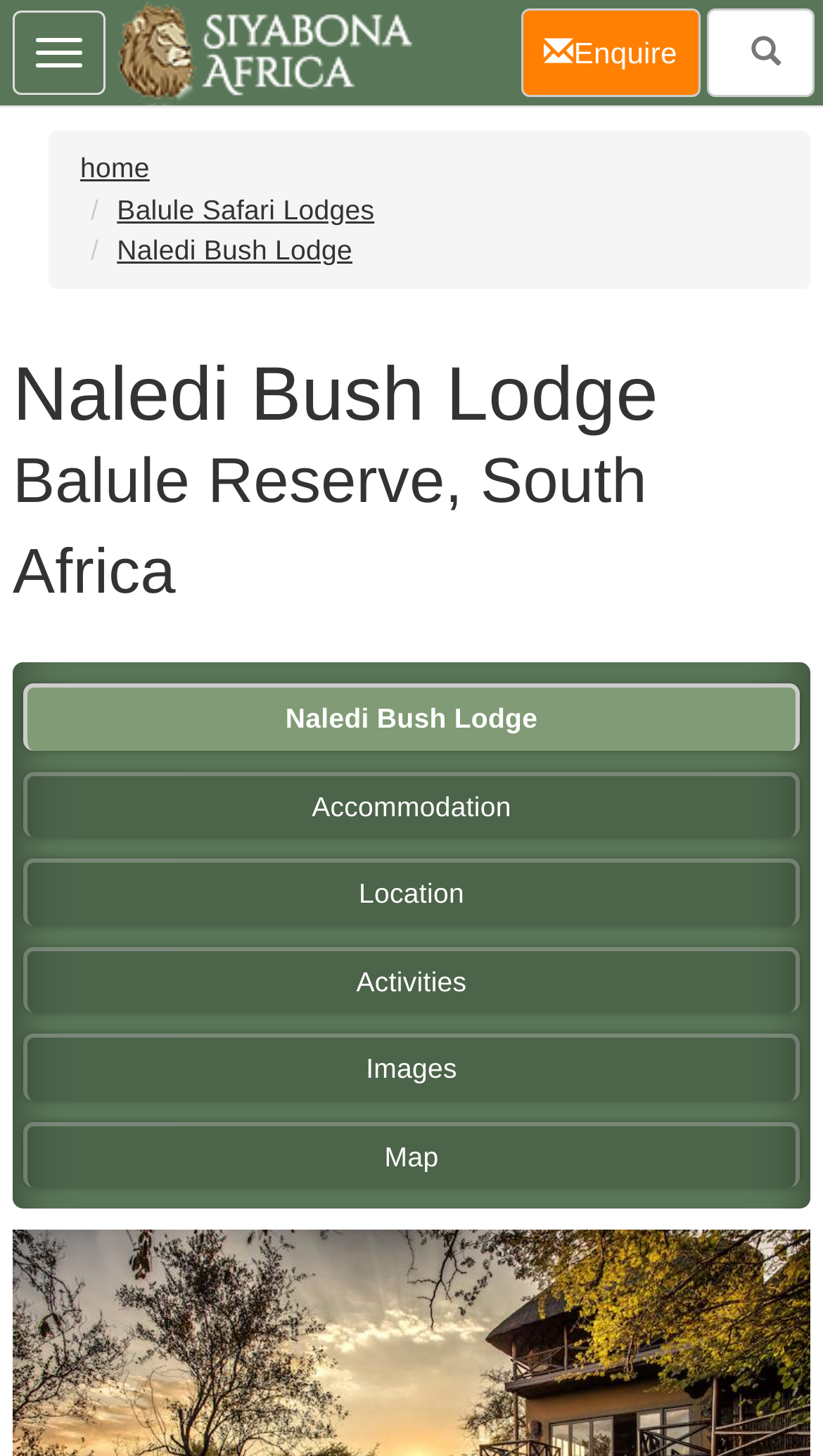Provide a short answer to the following question with just one word or phrase: How many links are there in the navigation bar?

7